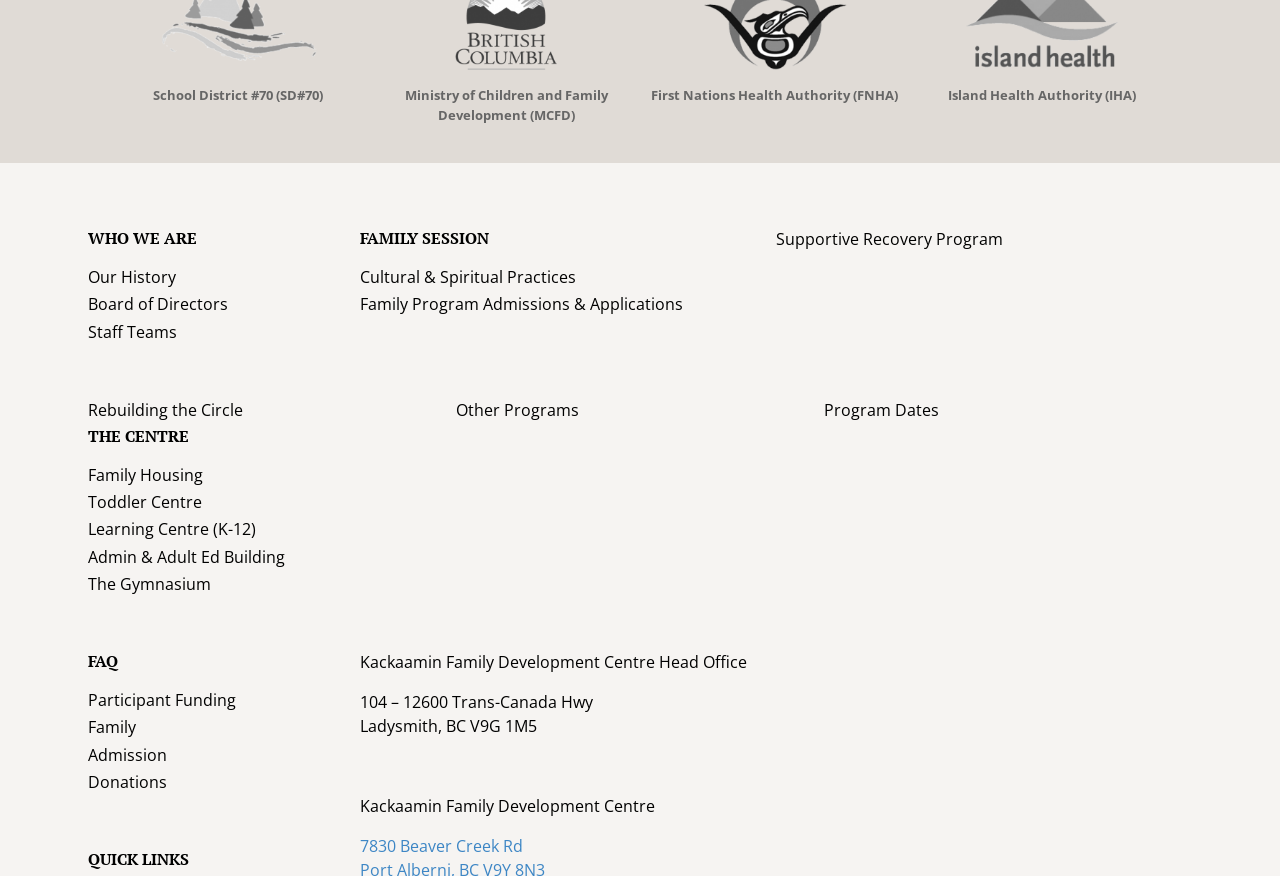What is the name of the school district?
Based on the image, provide a one-word or brief-phrase response.

School District #70 (SD#70)